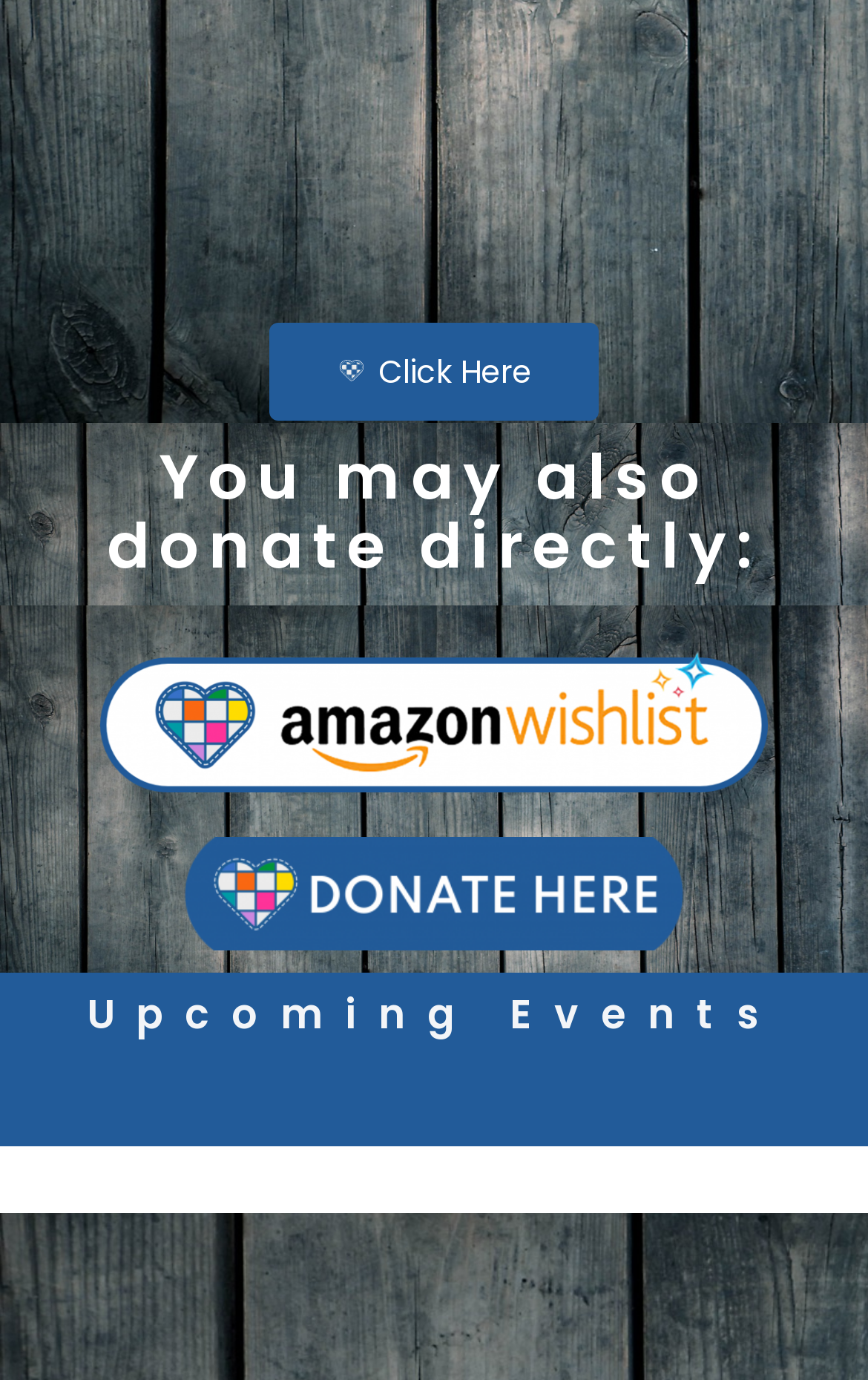Provide a brief response using a word or short phrase to this question:
What is the text on the top link?

Click Here